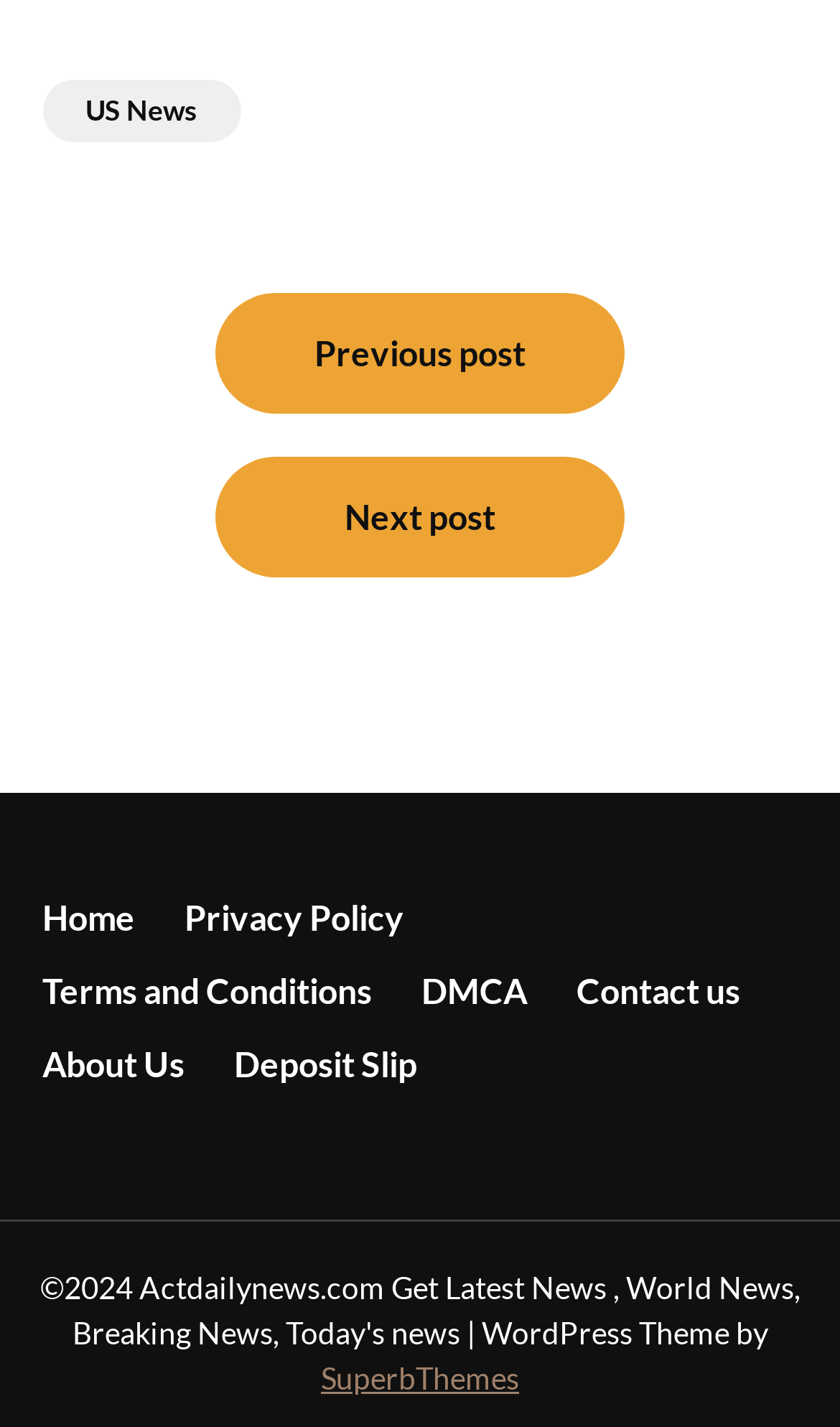Please specify the bounding box coordinates for the clickable region that will help you carry out the instruction: "navigate to previous post".

[0.256, 0.205, 0.744, 0.29]